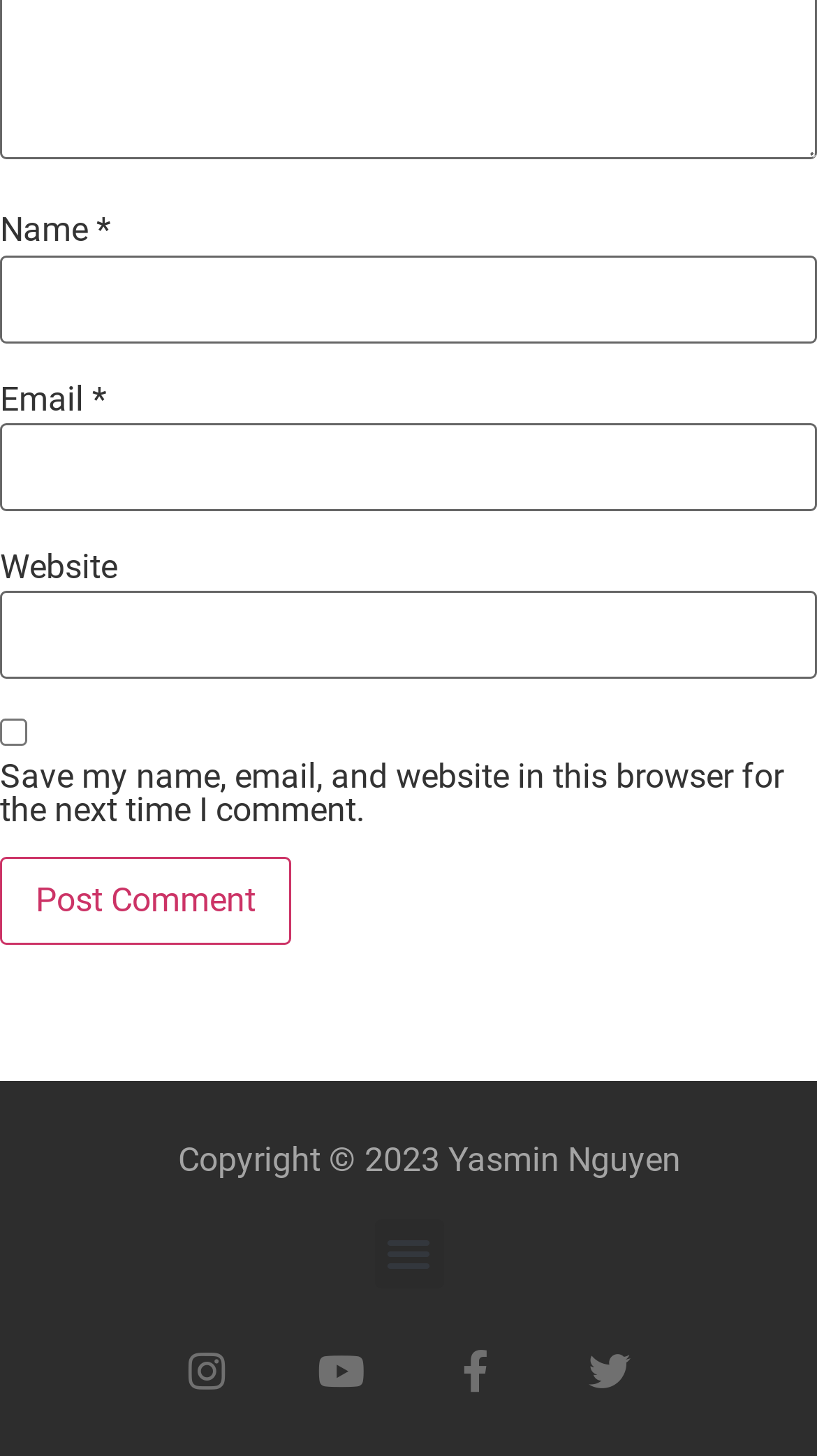Please mark the bounding box coordinates of the area that should be clicked to carry out the instruction: "Enter your name".

[0.0, 0.175, 1.0, 0.235]